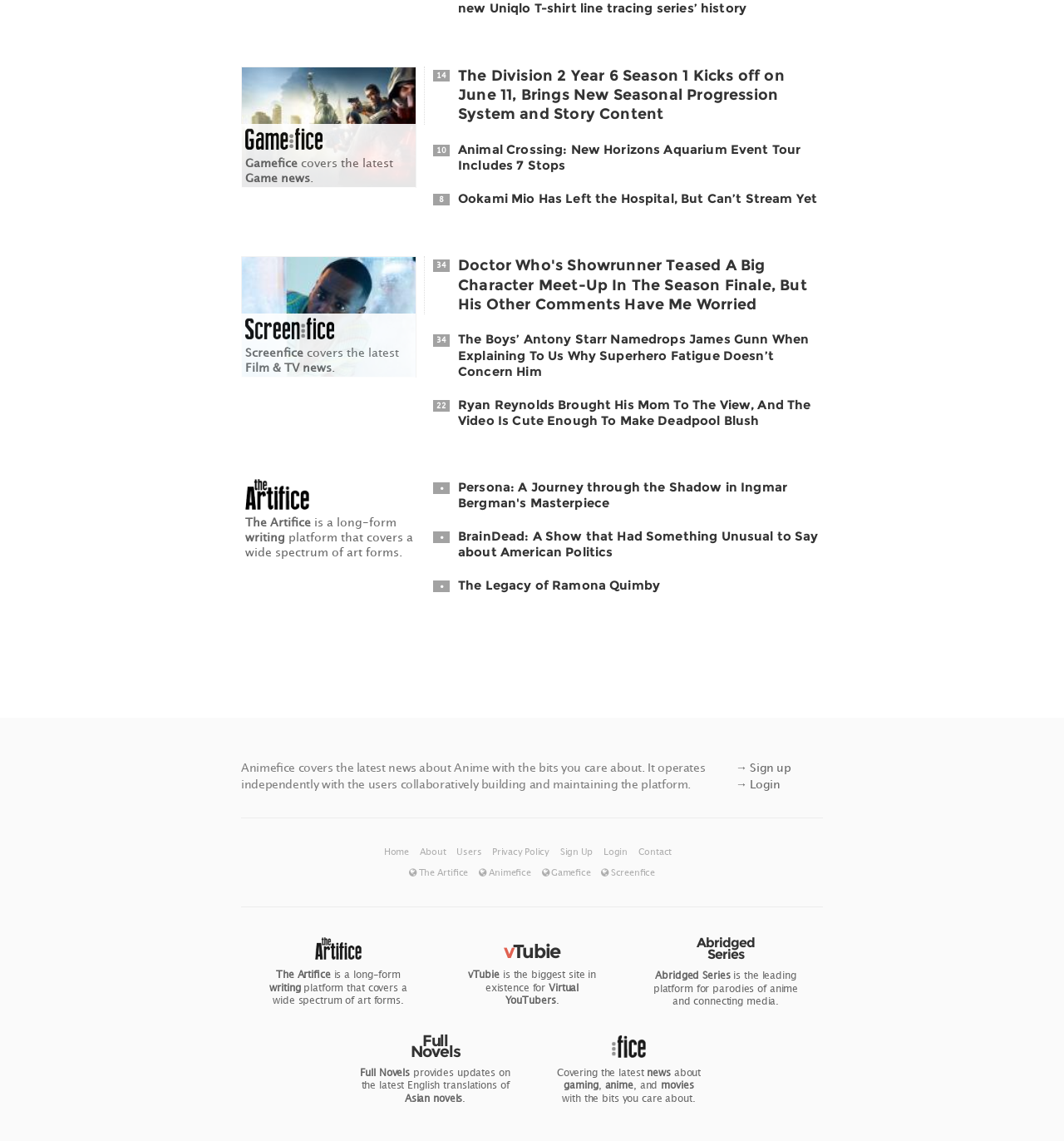Pinpoint the bounding box coordinates for the area that should be clicked to perform the following instruction: "Read the latest news about Anime".

[0.227, 0.666, 0.684, 0.694]